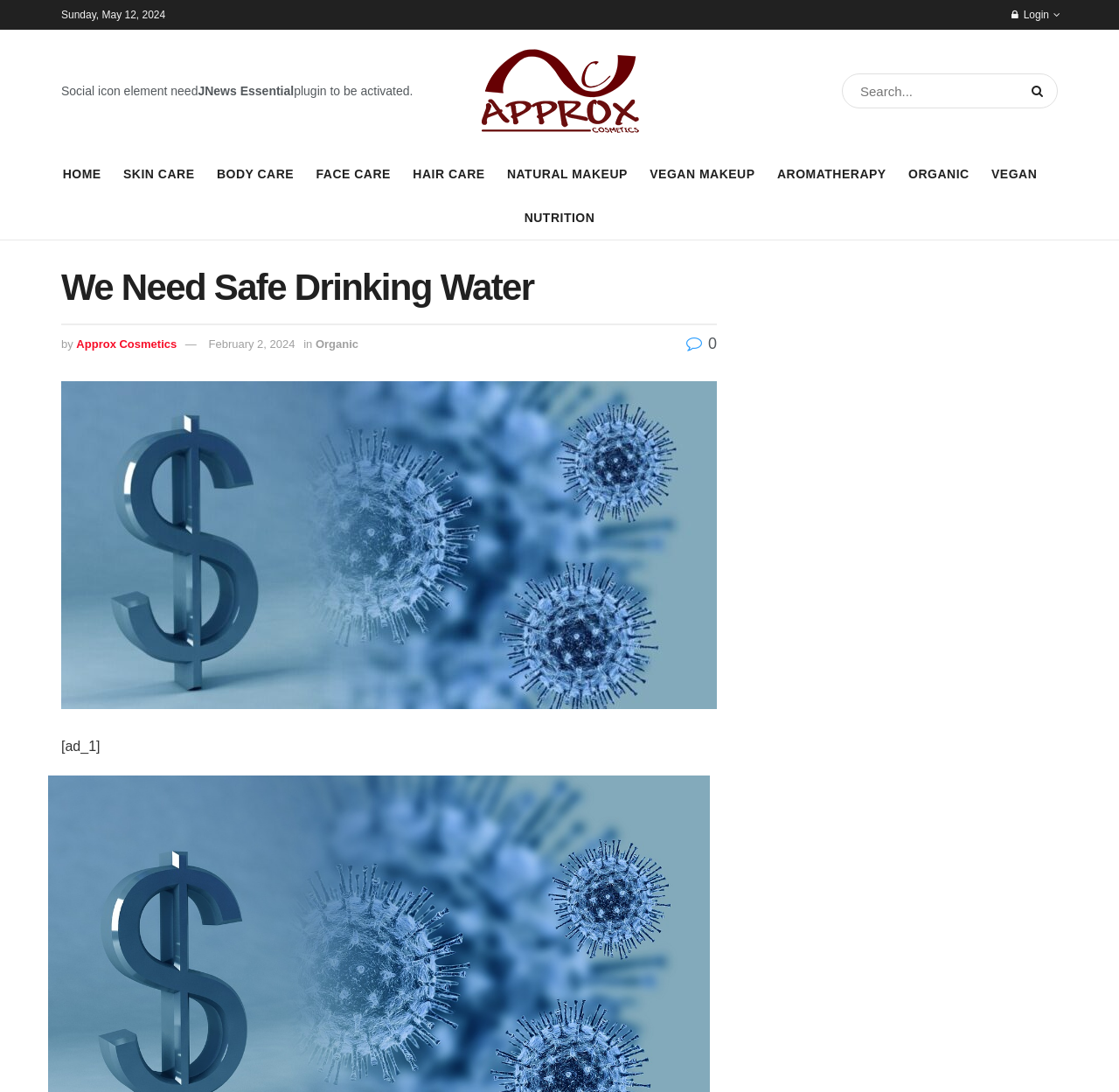What is the name of the company or brand?
By examining the image, provide a one-word or phrase answer.

Approx Cosmetics